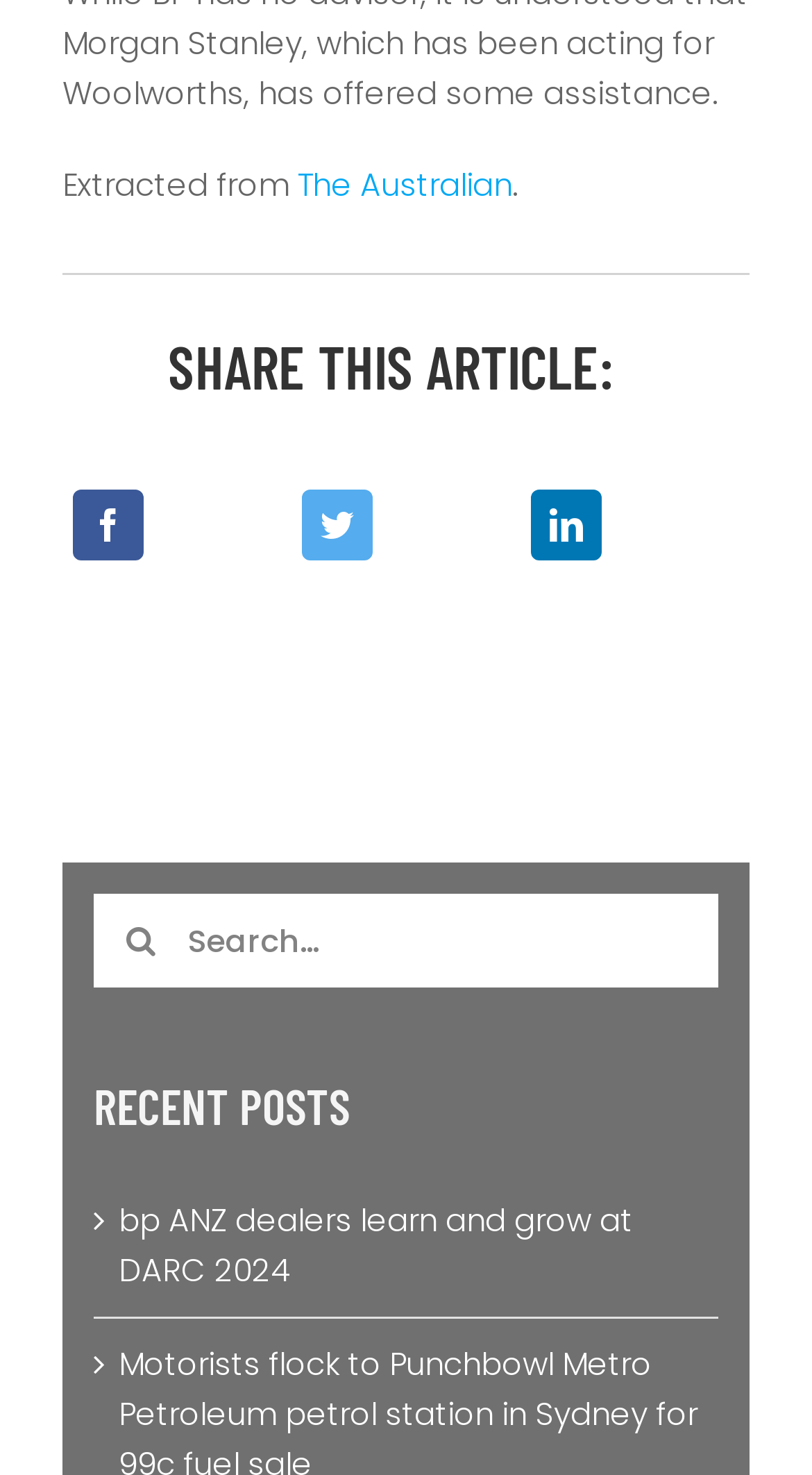Pinpoint the bounding box coordinates of the clickable area needed to execute the instruction: "Read the post about ANZ dealers". The coordinates should be specified as four float numbers between 0 and 1, i.e., [left, top, right, bottom].

[0.146, 0.811, 0.779, 0.875]